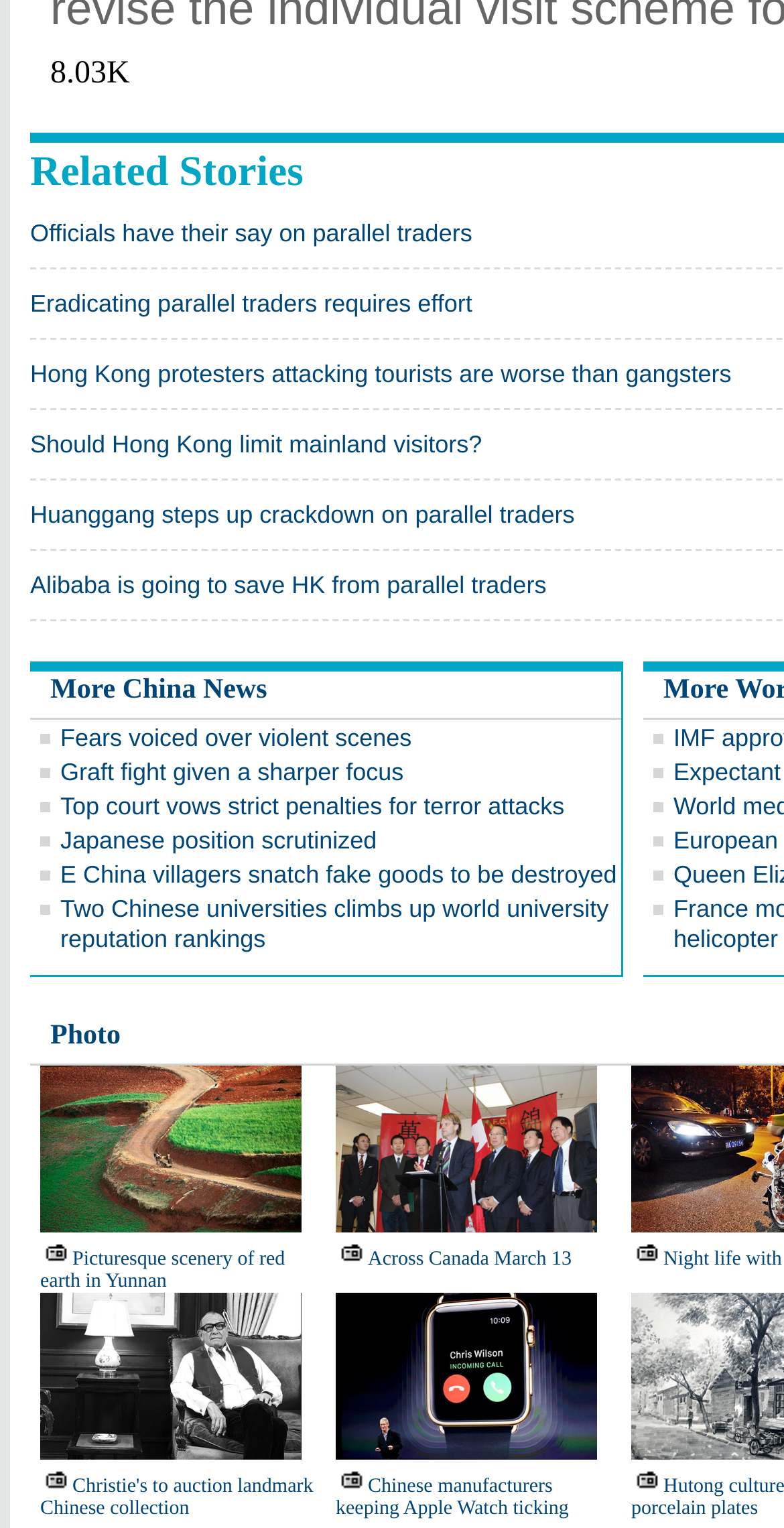Can you pinpoint the bounding box coordinates for the clickable element required for this instruction: "Explore 'Chinese manufacturers keeping Apple Watch ticking'"? The coordinates should be four float numbers between 0 and 1, i.e., [left, top, right, bottom].

[0.428, 0.966, 0.725, 0.995]